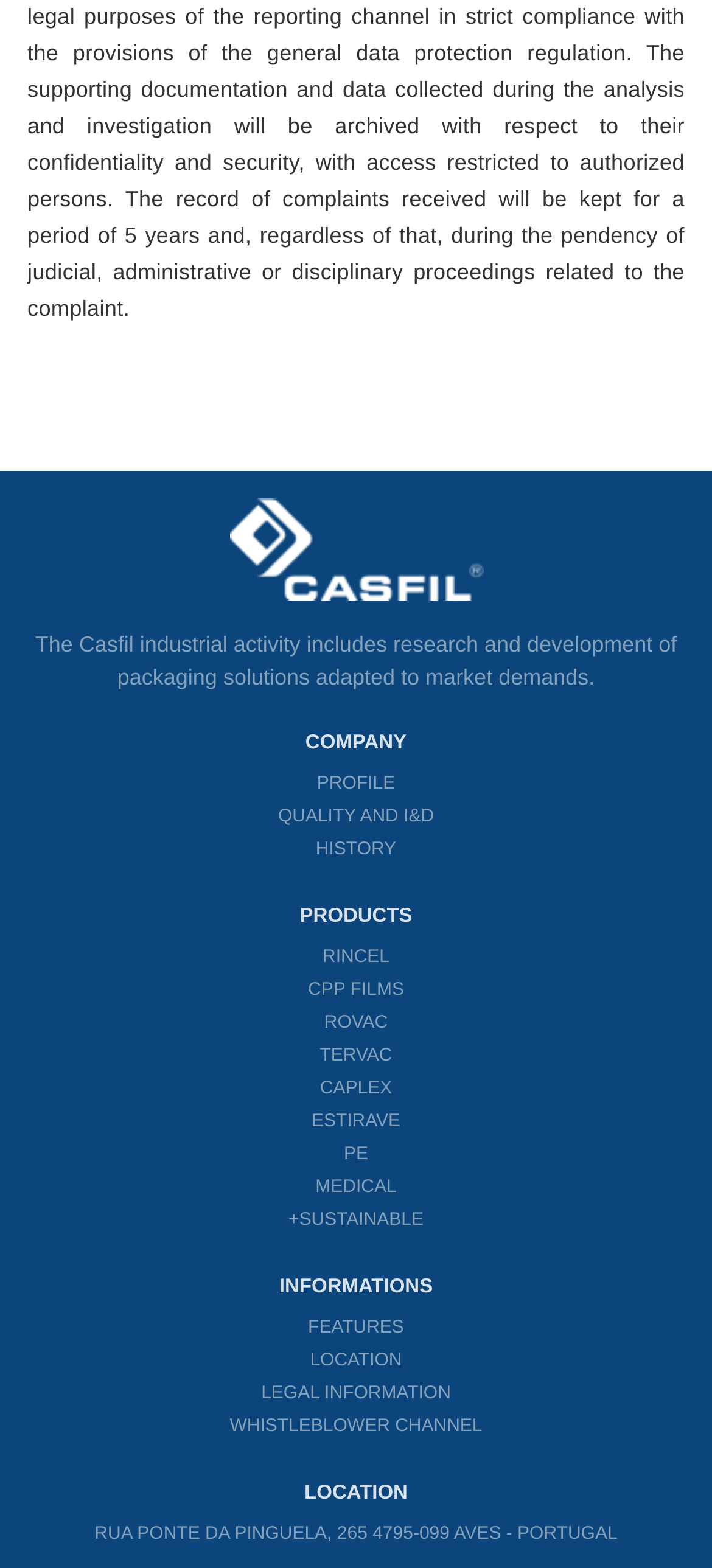Find and specify the bounding box coordinates that correspond to the clickable region for the instruction: "Explore RINCEL products".

[0.453, 0.6, 0.547, 0.621]